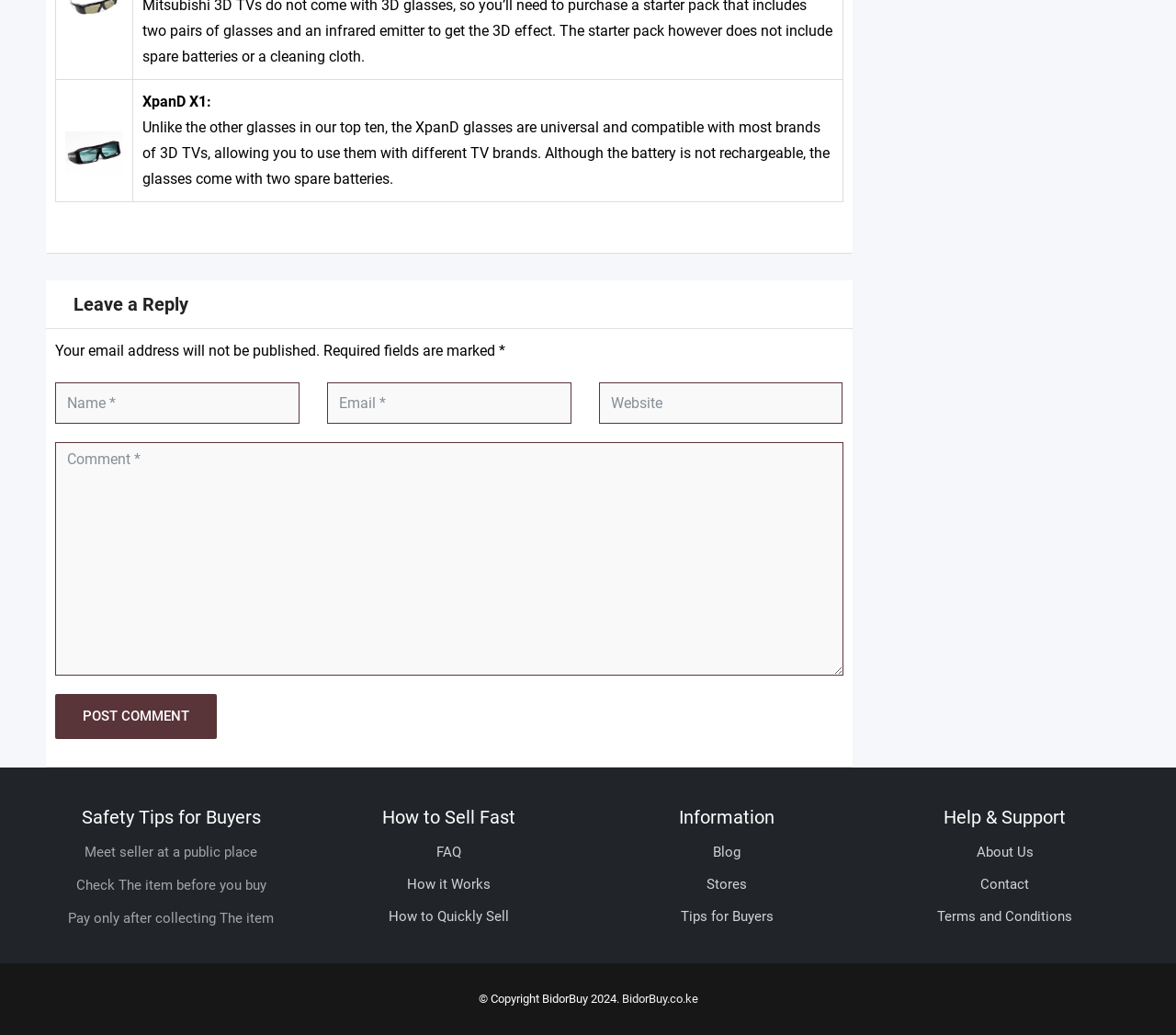Locate the bounding box coordinates of the element's region that should be clicked to carry out the following instruction: "Visit the FAQ page". The coordinates need to be four float numbers between 0 and 1, i.e., [left, top, right, bottom].

[0.371, 0.811, 0.392, 0.837]